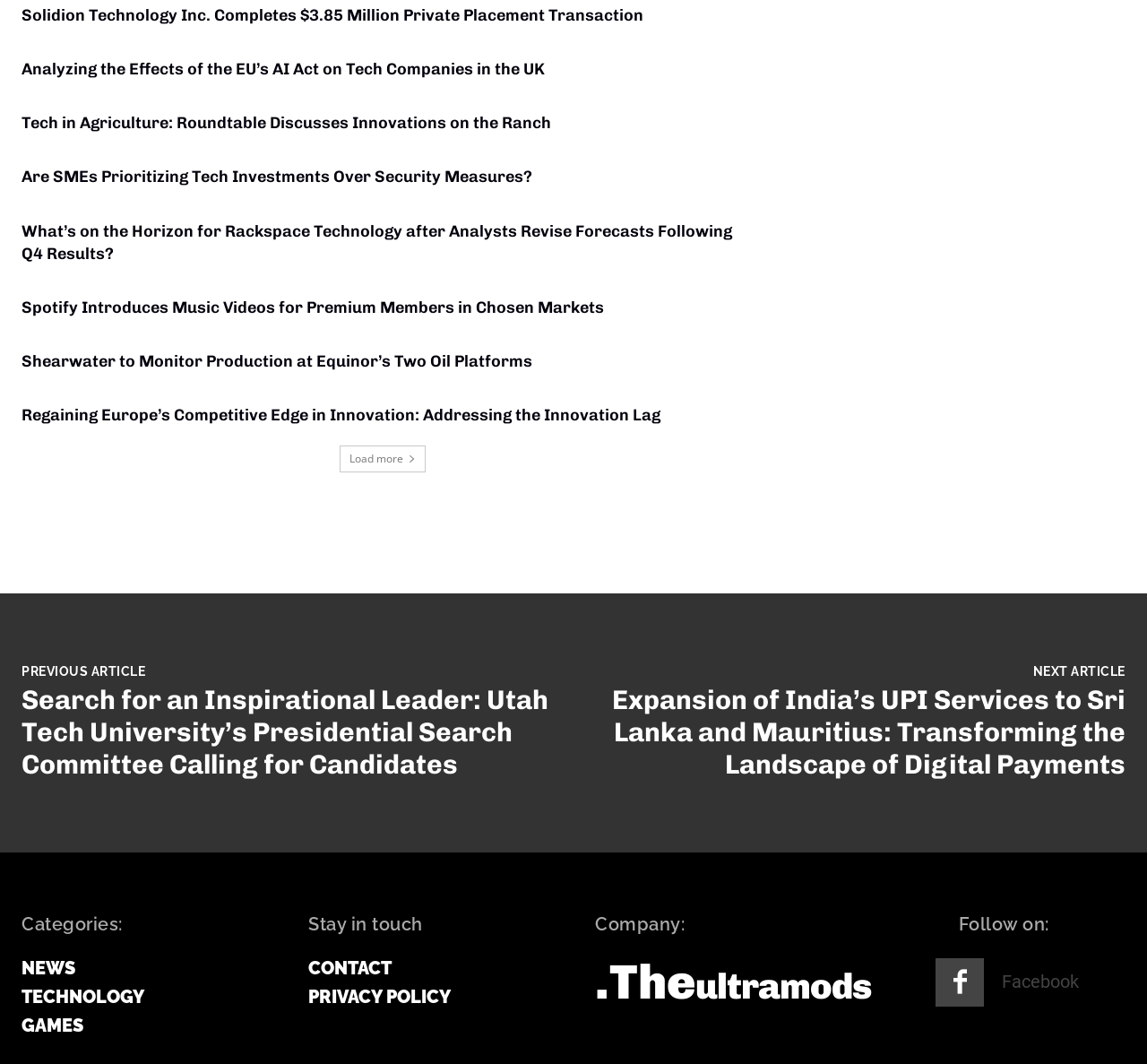Please identify the bounding box coordinates for the region that you need to click to follow this instruction: "Click the link to learn about Taurus Sun, Sagittarius Moon, Cancer Rising".

None